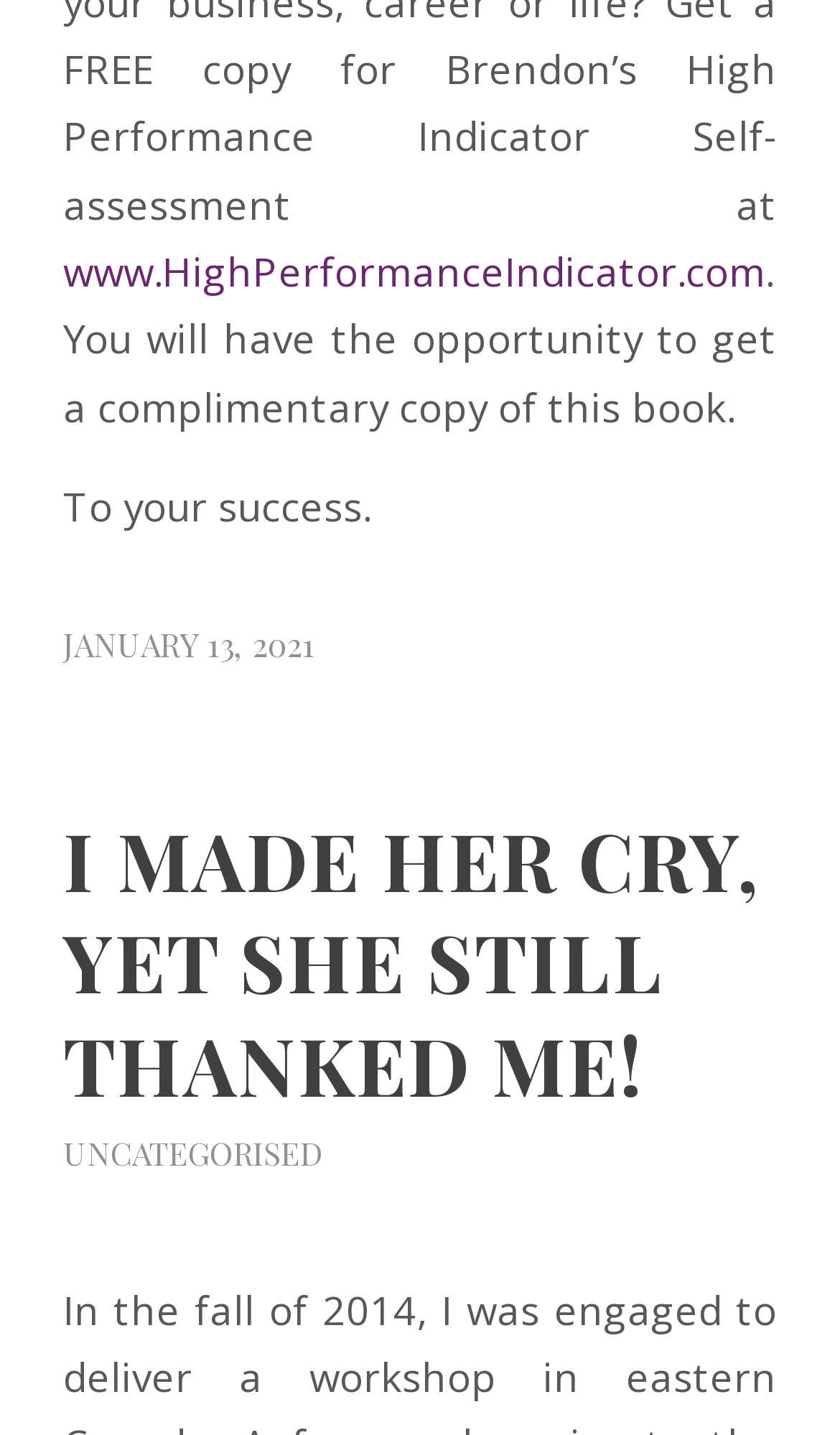How many links are present on the webpage?
From the screenshot, supply a one-word or short-phrase answer.

3